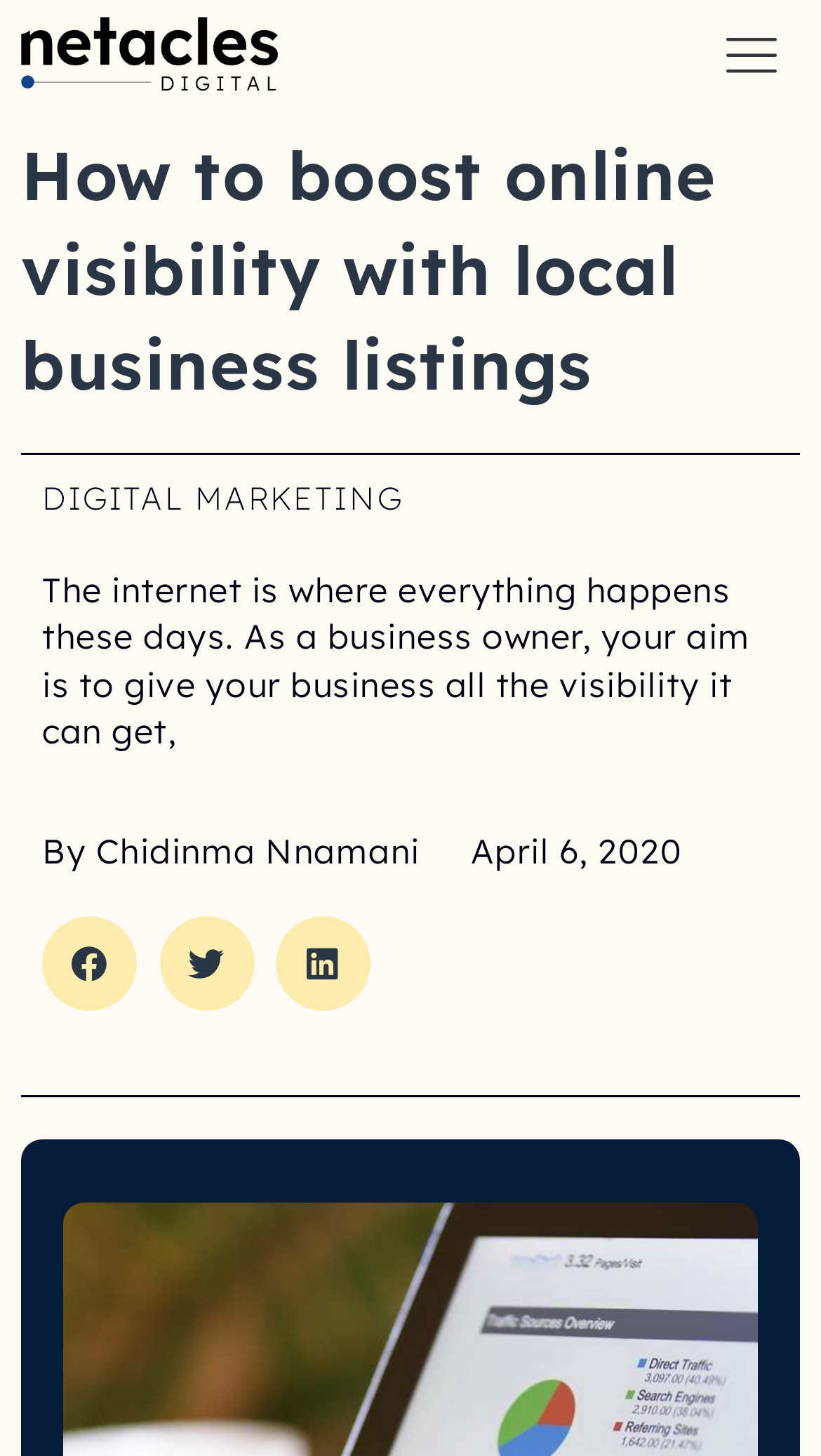Using the element description provided, determine the bounding box coordinates in the format (top-left x, top-left y, bottom-right x, bottom-right y). Ensure that all values are floating point numbers between 0 and 1. Element description: Menu

[0.858, 0.004, 0.974, 0.069]